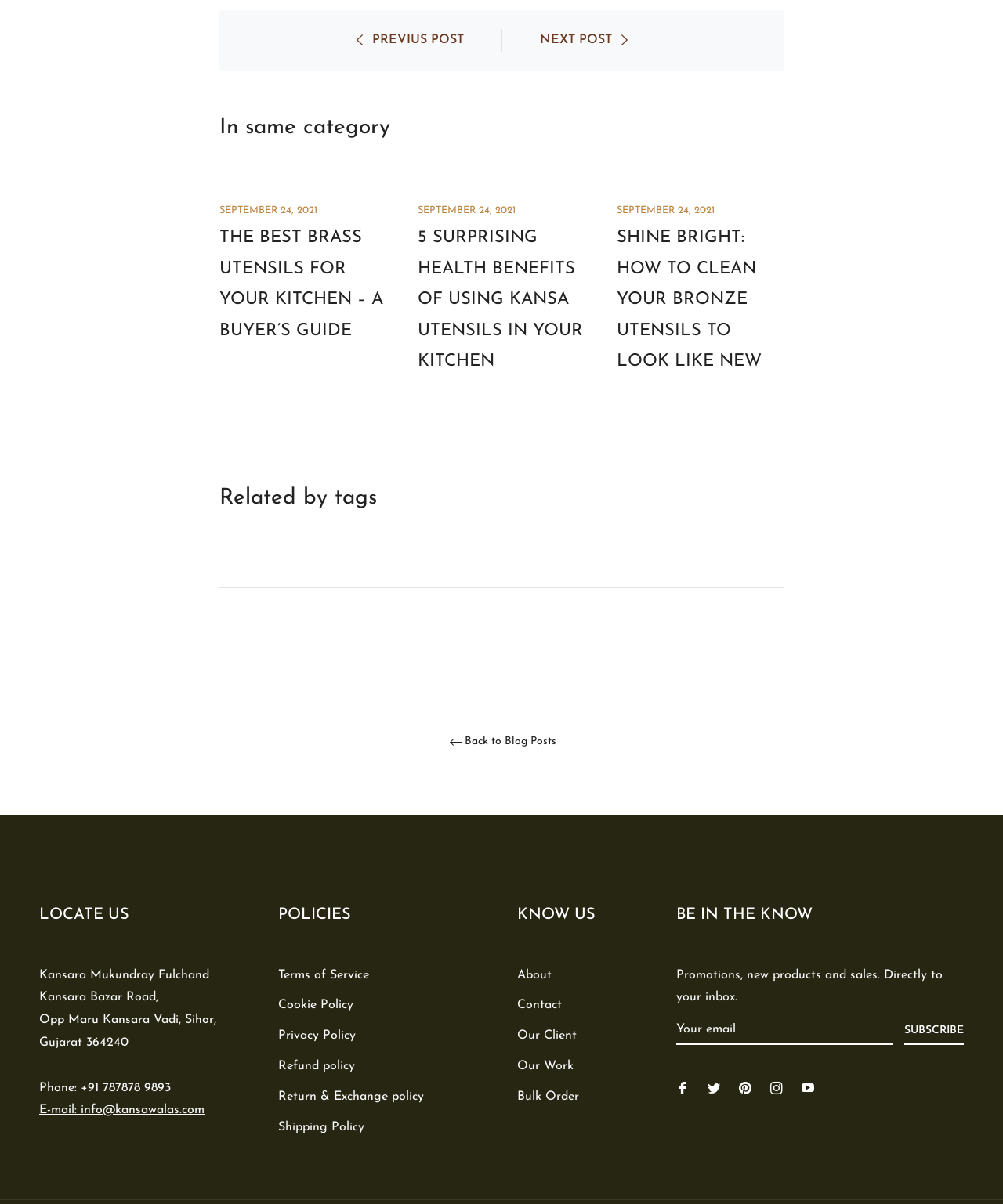Please reply with a single word or brief phrase to the question: 
What is the location of the company?

Gujarat, India